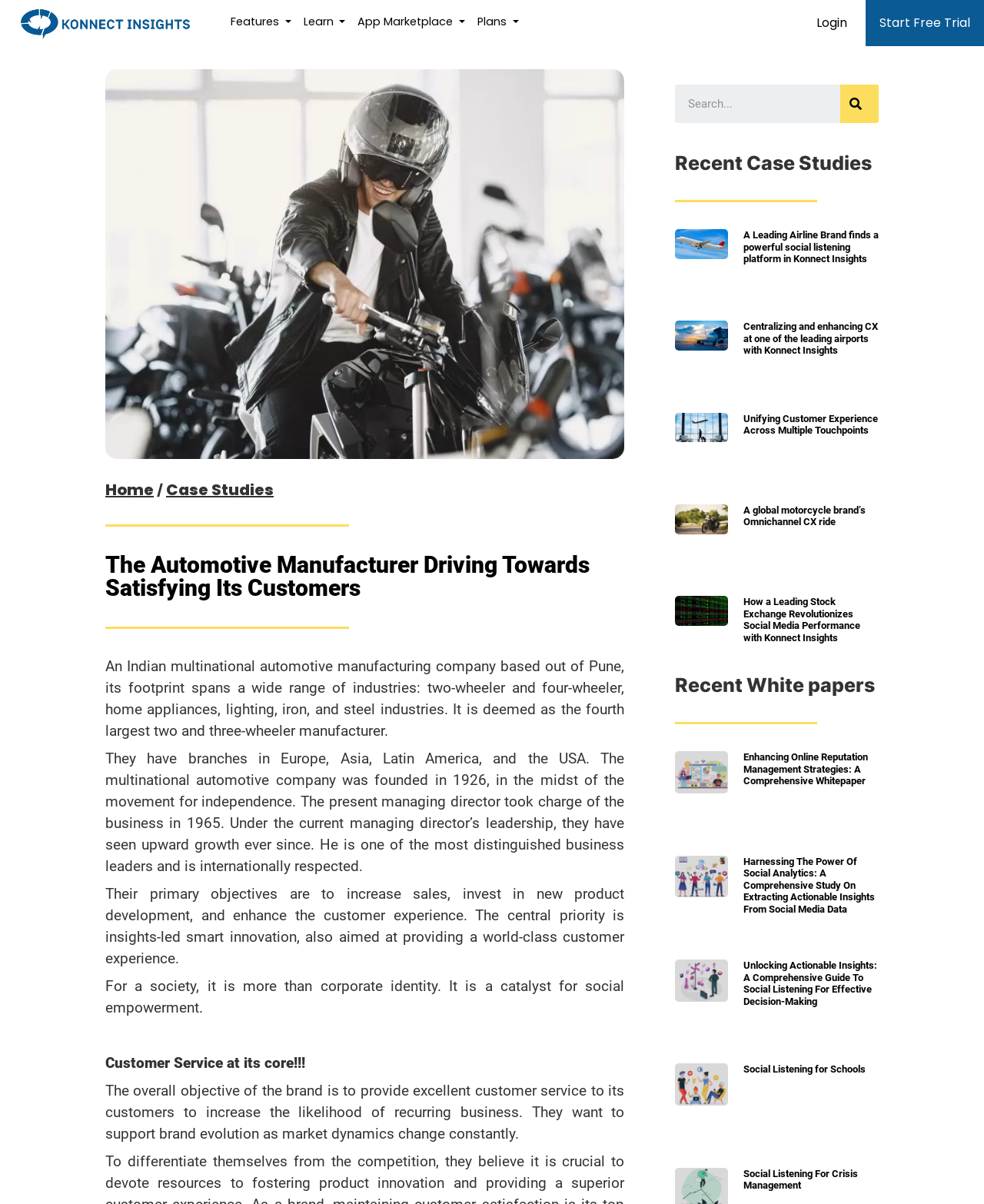Please respond in a single word or phrase: 
What is the company's approach to innovation?

Insights-led smart innovation